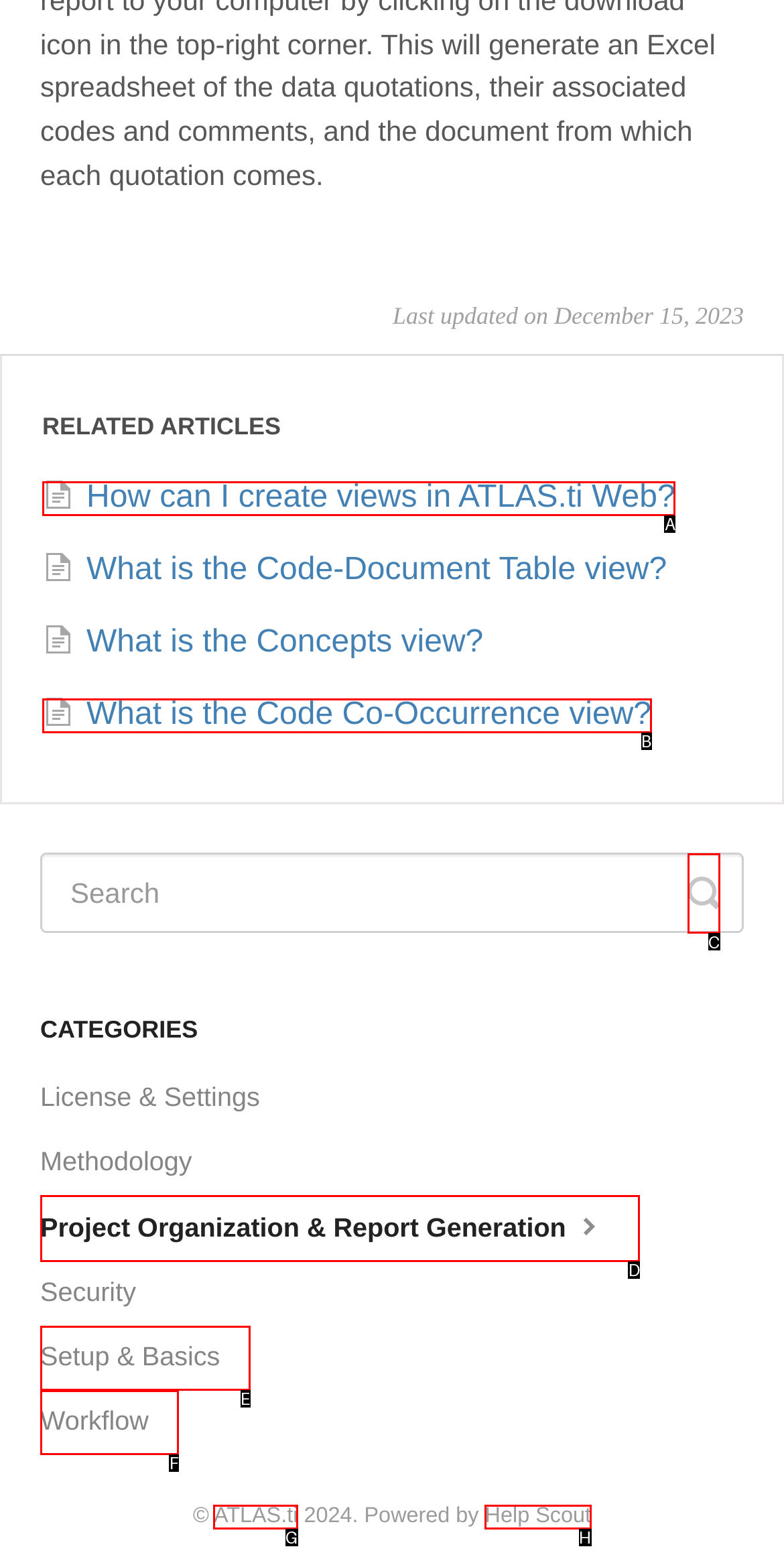Select the correct option from the given choices to perform this task: Toggle search. Provide the letter of that option.

C